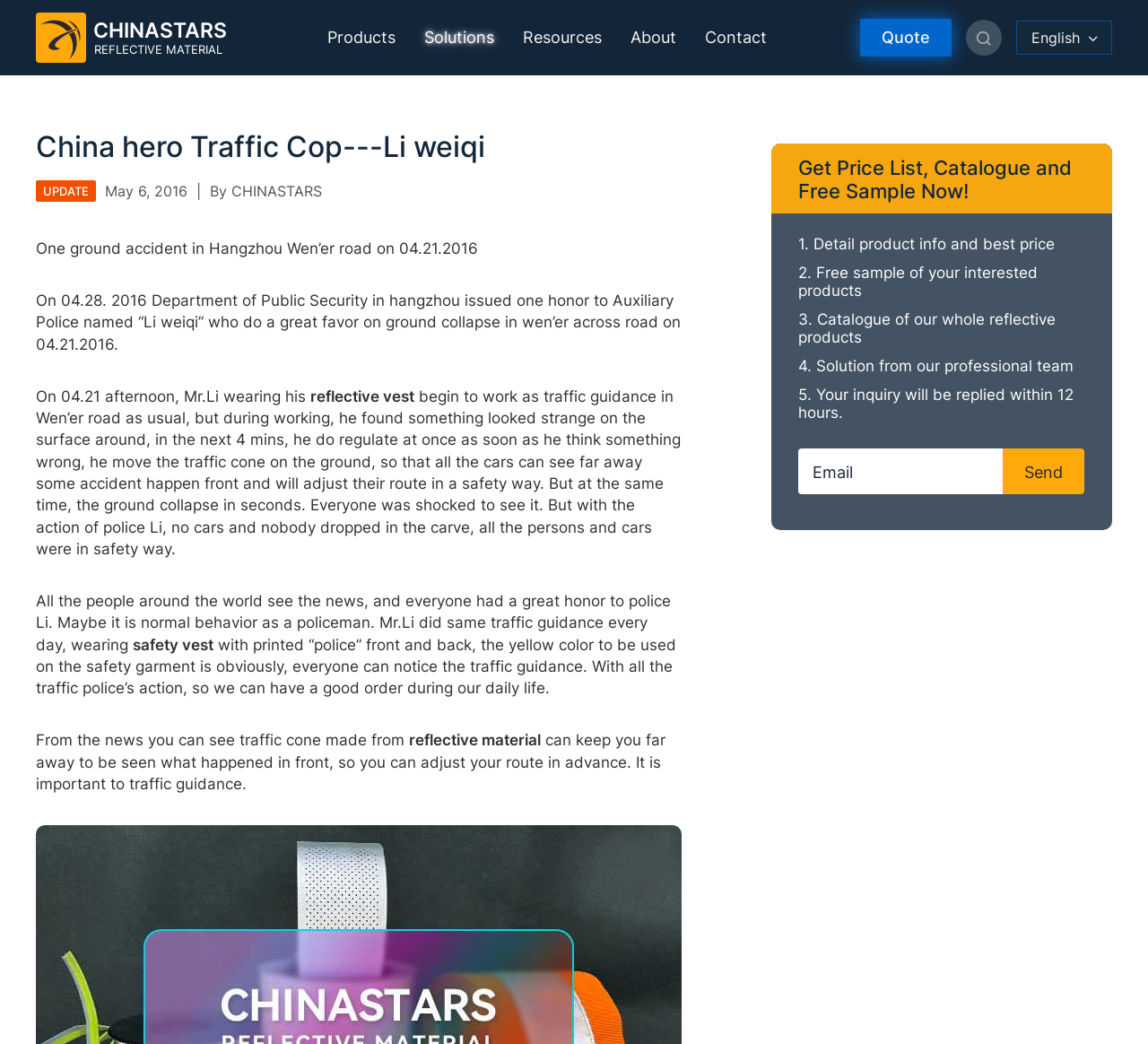Please provide a comprehensive response to the question below by analyzing the image: 
What is the name of the traffic cop who did a great favor?

The answer can be found in the main content of the webpage, where it is mentioned that 'Department of Public Security in hangzhou issued one honor to Auxiliary Police named “Li weiqi” who do a great favor on ground collapse in wen’er across road on 04.21.2016.'